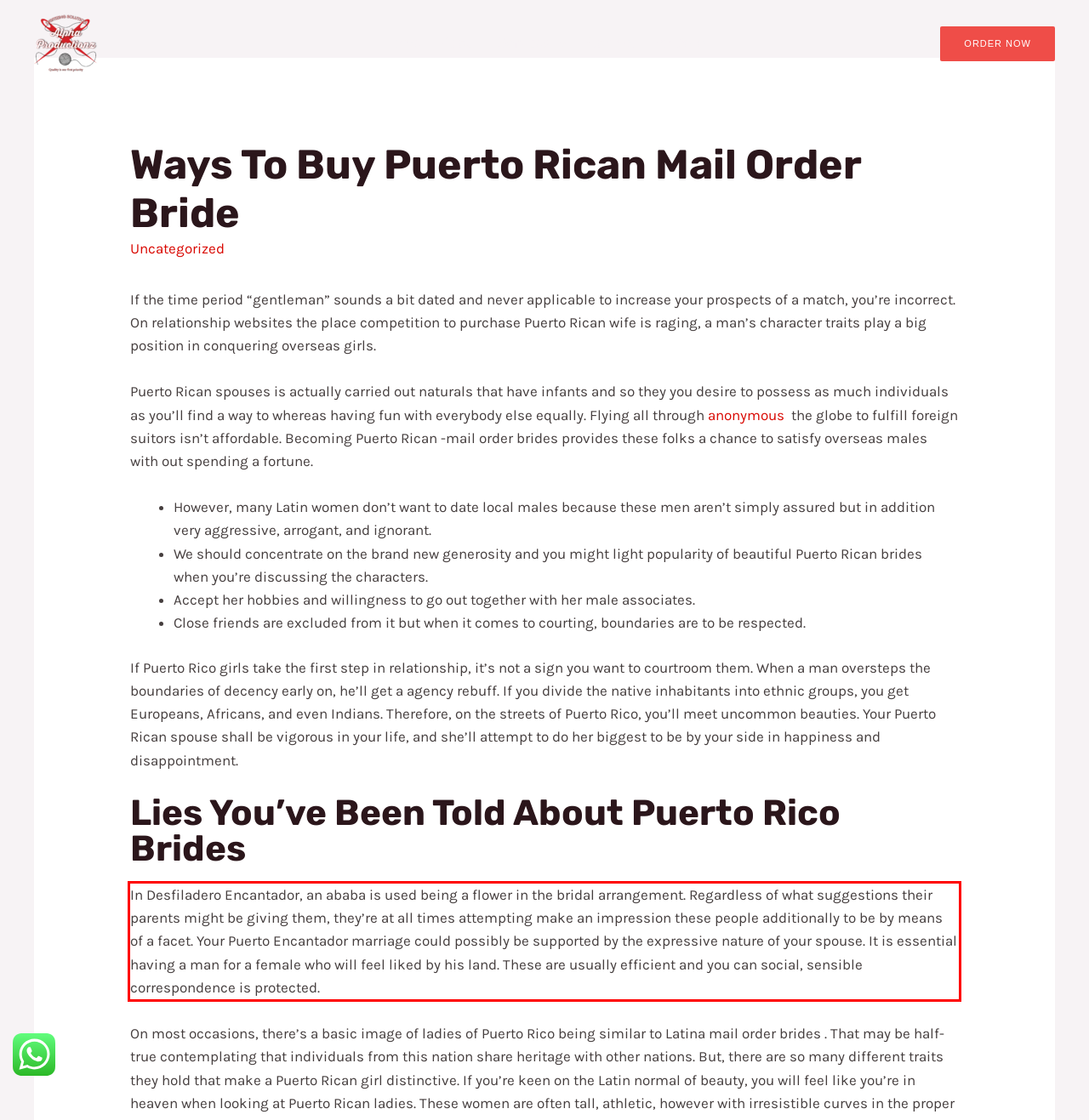Review the webpage screenshot provided, and perform OCR to extract the text from the red bounding box.

In Desfiladero Encantador, an ababa is used being a flower in the bridal arrangement. Regardless of what suggestions their parents might be giving them, they’re at all times attempting make an impression these people additionally to be by means of a facet. Your Puerto Encantador marriage could possibly be supported by the expressive nature of your spouse. It is essential having a man for a female who will feel liked by his land. These are usually efficient and you can social, sensible correspondence is protected.